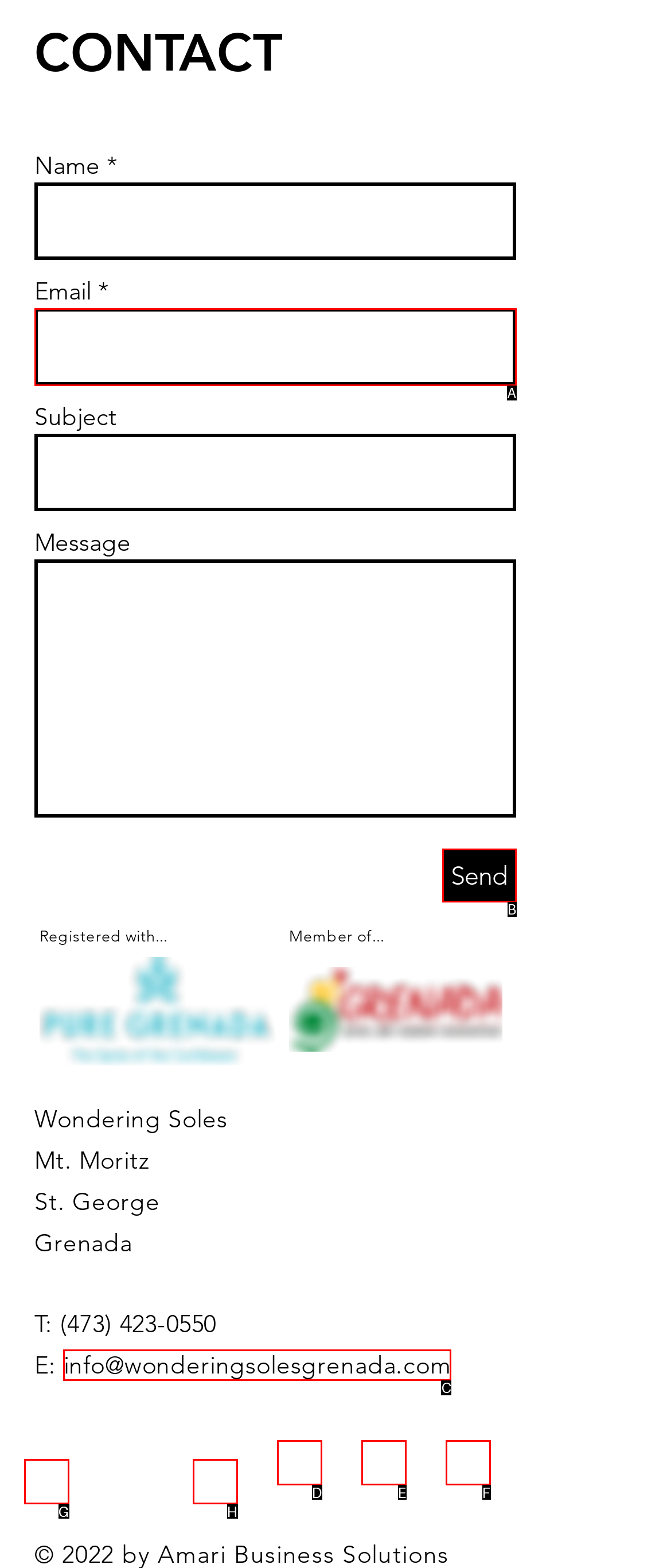Match the option to the description: name="email"
State the letter of the correct option from the available choices.

A